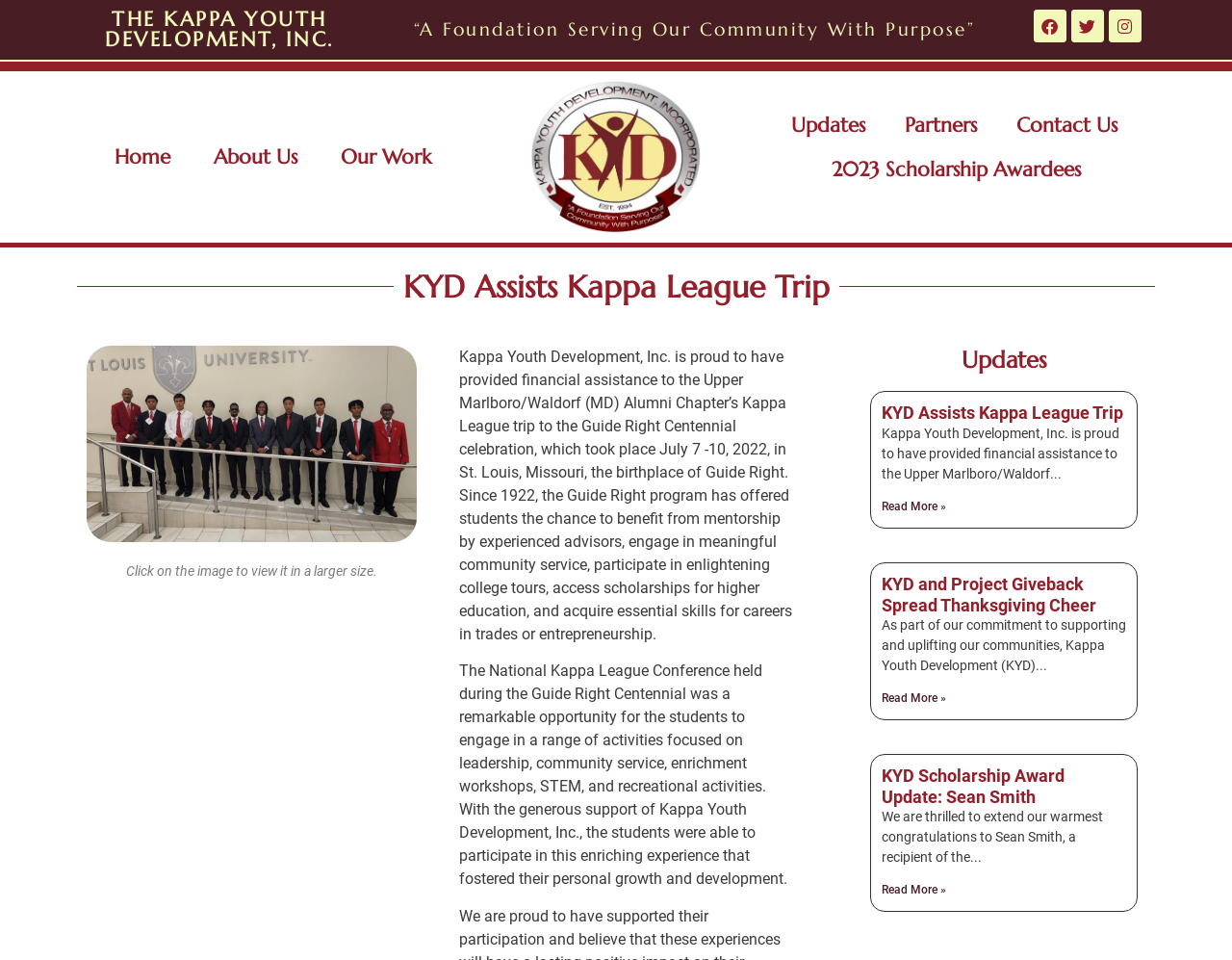Identify the bounding box coordinates of the element that should be clicked to fulfill this task: "Click on Facebook link". The coordinates should be provided as four float numbers between 0 and 1, i.e., [left, top, right, bottom].

[0.839, 0.01, 0.865, 0.044]